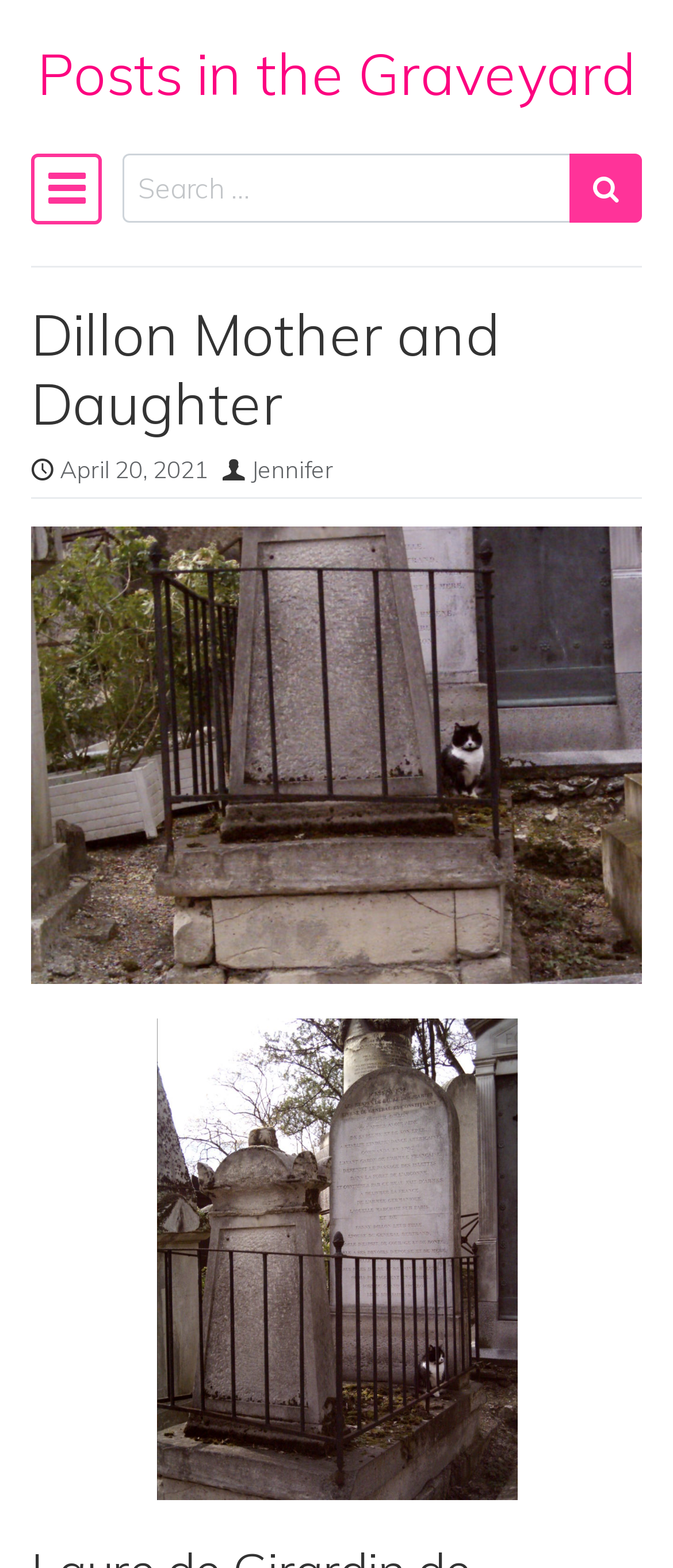Summarize the webpage comprehensively, mentioning all visible components.

The webpage is titled "Dillon Mother and Daughter – Posts in the Graveyard". At the top-left corner, there is a "Skip to content" link. Next to it, there is a link titled "Posts in the Graveyard" that spans almost the entire width of the page. Below these links, there is a main navigation section with a "Main Navigation" heading and a "Toggle navigation" button. 

To the right of the navigation button, there is a search bar with a "Search" label, a text input field, and a "Search submit" button. Below the search bar, there is a header section with a heading titled "Dillon Mother and Daughter". 

Under the header, there are three links: "April 20, 2021" with a timestamp, "Jennifer", and "Dillon grave". The "Dillon grave" link contains an image with the same title, which is positioned at the bottom of the page, taking up about half of the page's width.